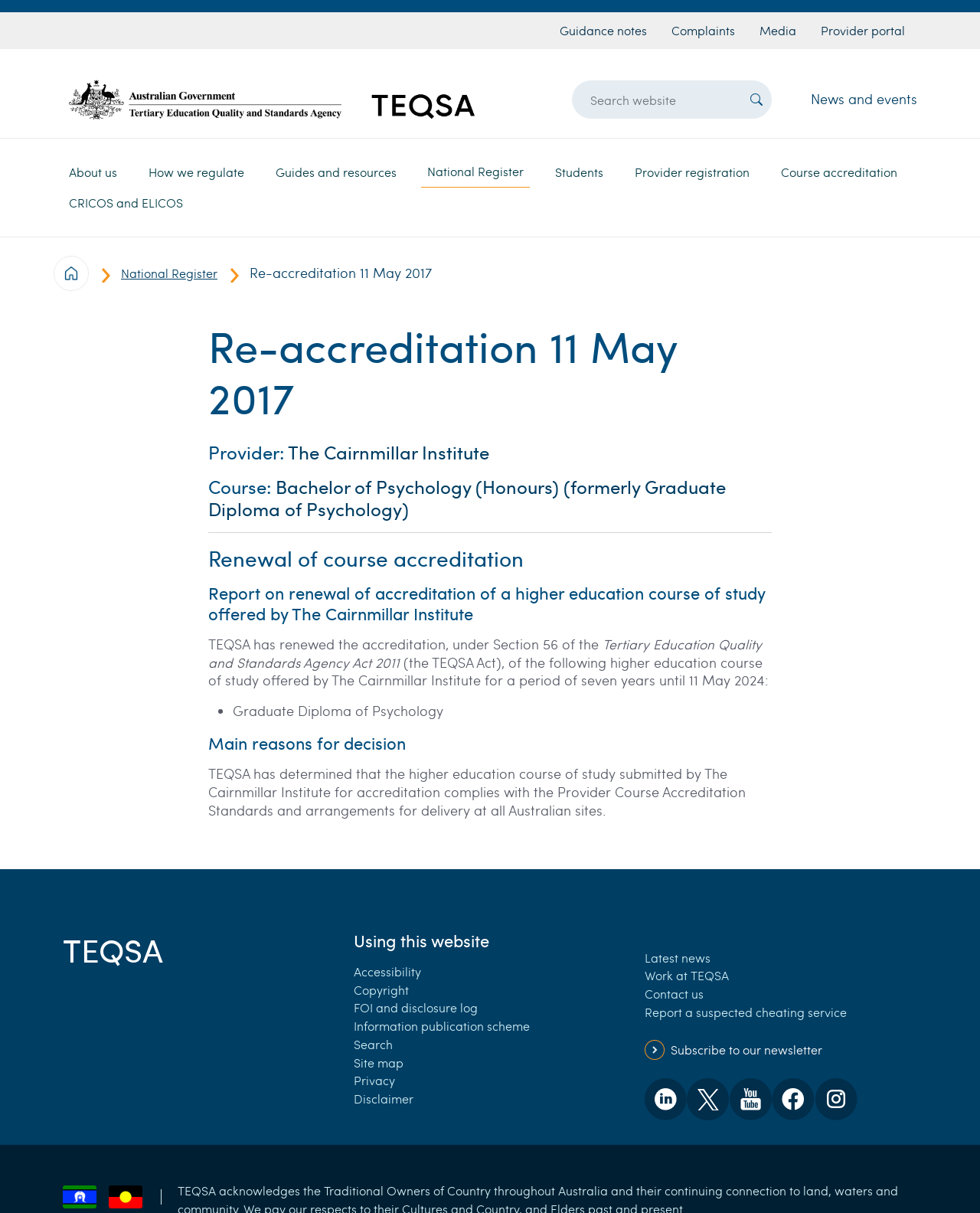Respond with a single word or phrase to the following question: What is the name of the act under which the accreditation is renewed?

Tertiary Education Quality and Standards Agency Act 2011